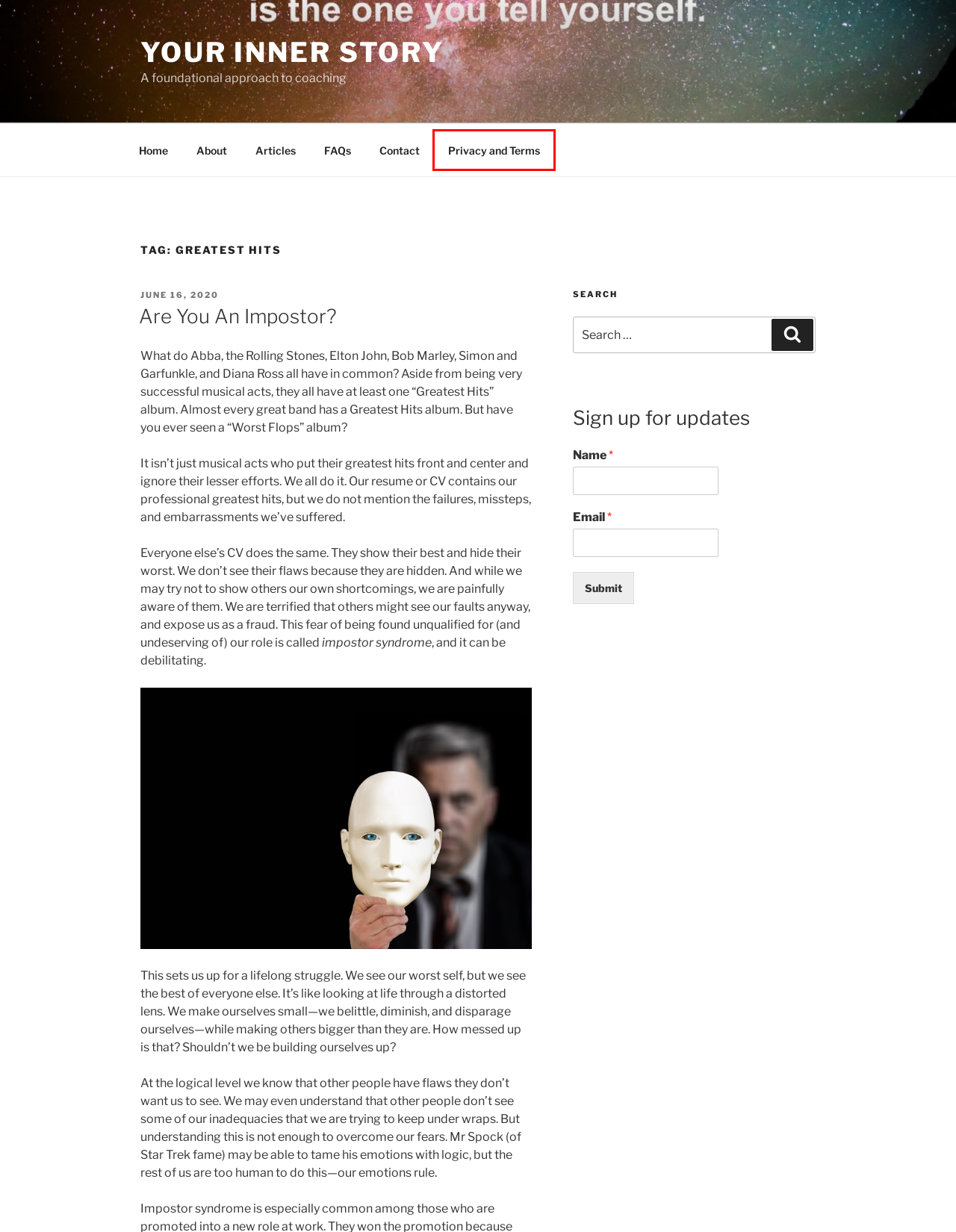Take a look at the provided webpage screenshot featuring a red bounding box around an element. Select the most appropriate webpage description for the page that loads after clicking on the element inside the red bounding box. Here are the candidates:
A. Blog Tool, Publishing Platform, and CMS – WordPress.org
B. Your inner story
C. About | Your inner story
D. Contact | Your inner story
E. Articles | Your inner story
F. Privacy and Terms | Your inner story
G. Are You An Impostor? | Your inner story
H. FAQs | Your inner story

F